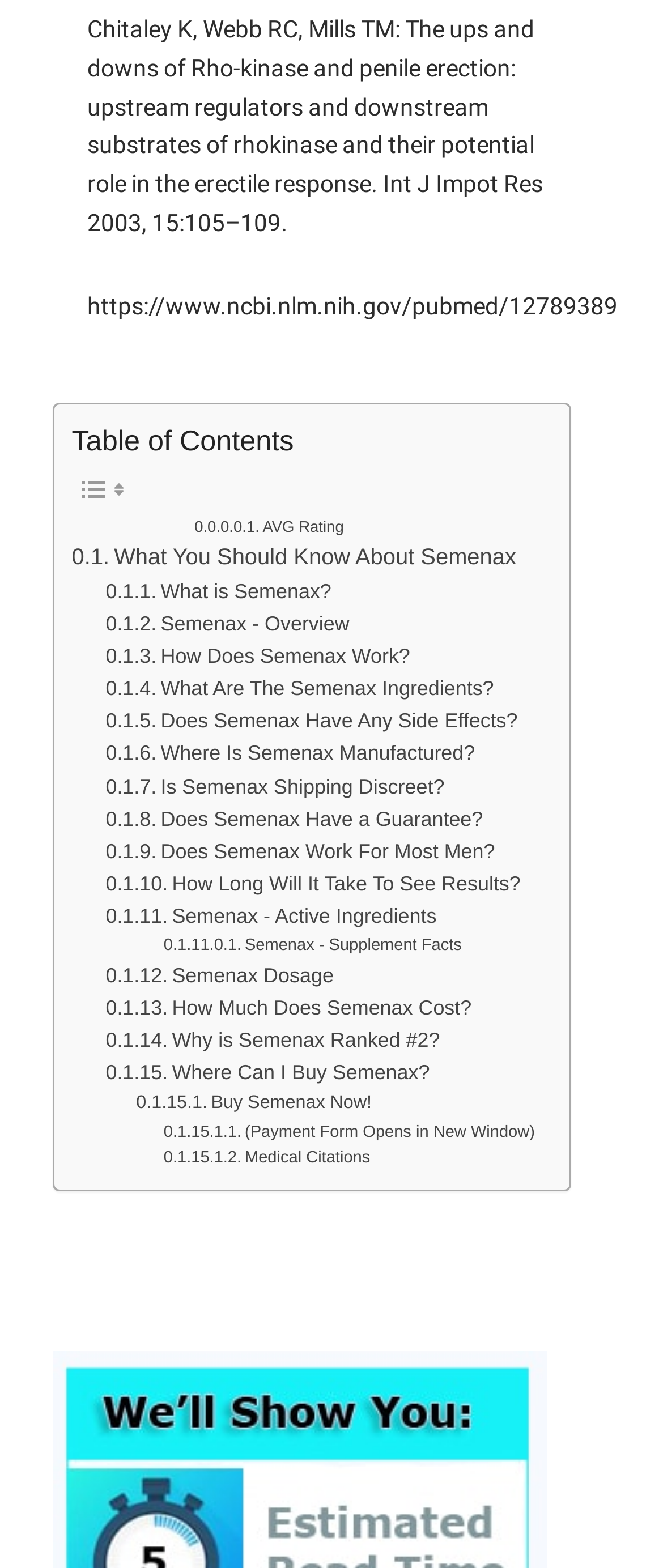Locate the bounding box coordinates of the element I should click to achieve the following instruction: "Click on 'What You Should Know About Semenax'".

[0.108, 0.344, 0.779, 0.367]